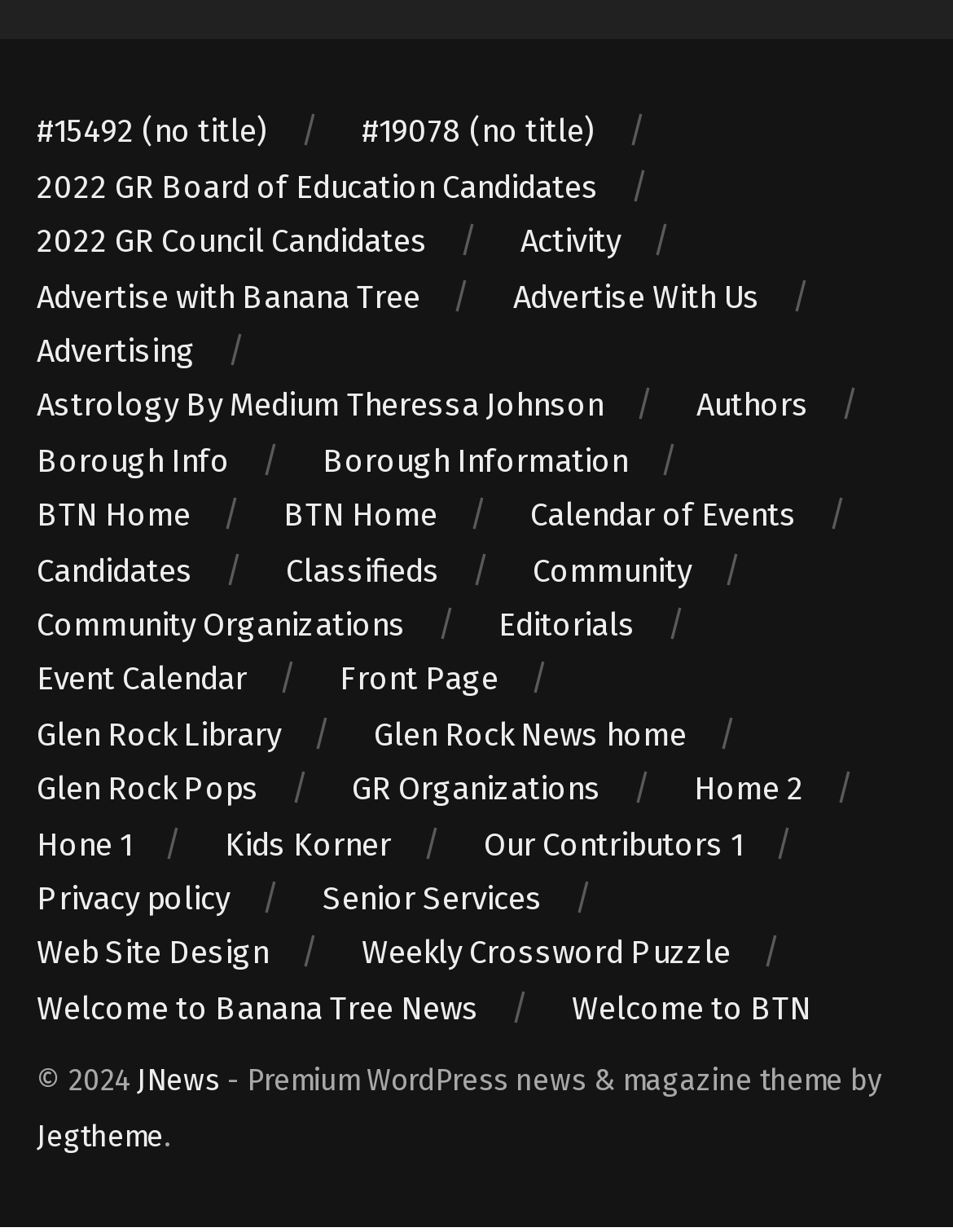What is the name of the news organization?
Please provide a detailed and comprehensive answer to the question.

The name of the news organization can be found in the link 'Welcome to Banana Tree News' and 'BTN Home', which suggests that the website is owned by Banana Tree News.